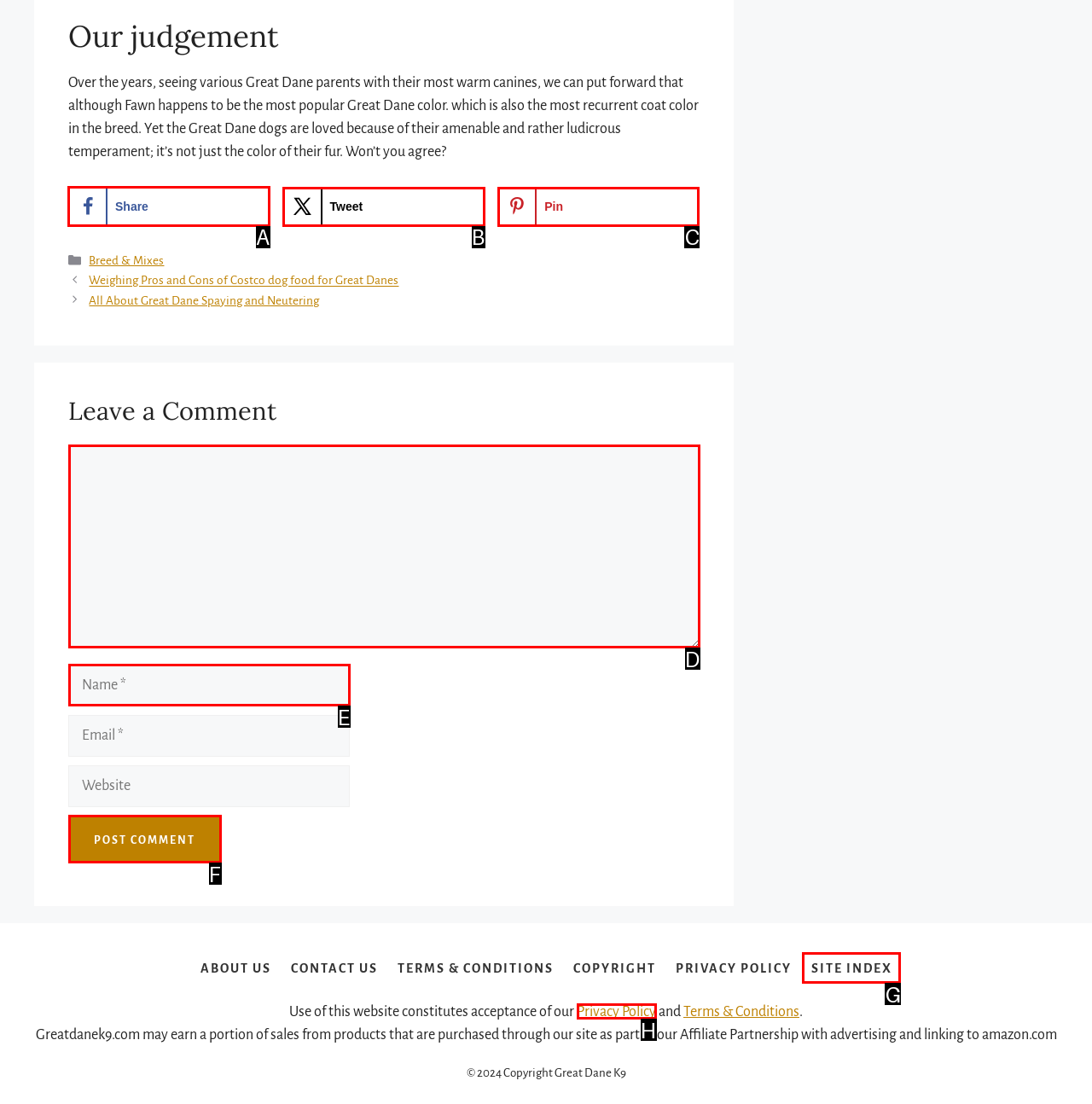Choose the UI element to click on to achieve this task: Share on Facebook. Reply with the letter representing the selected element.

A